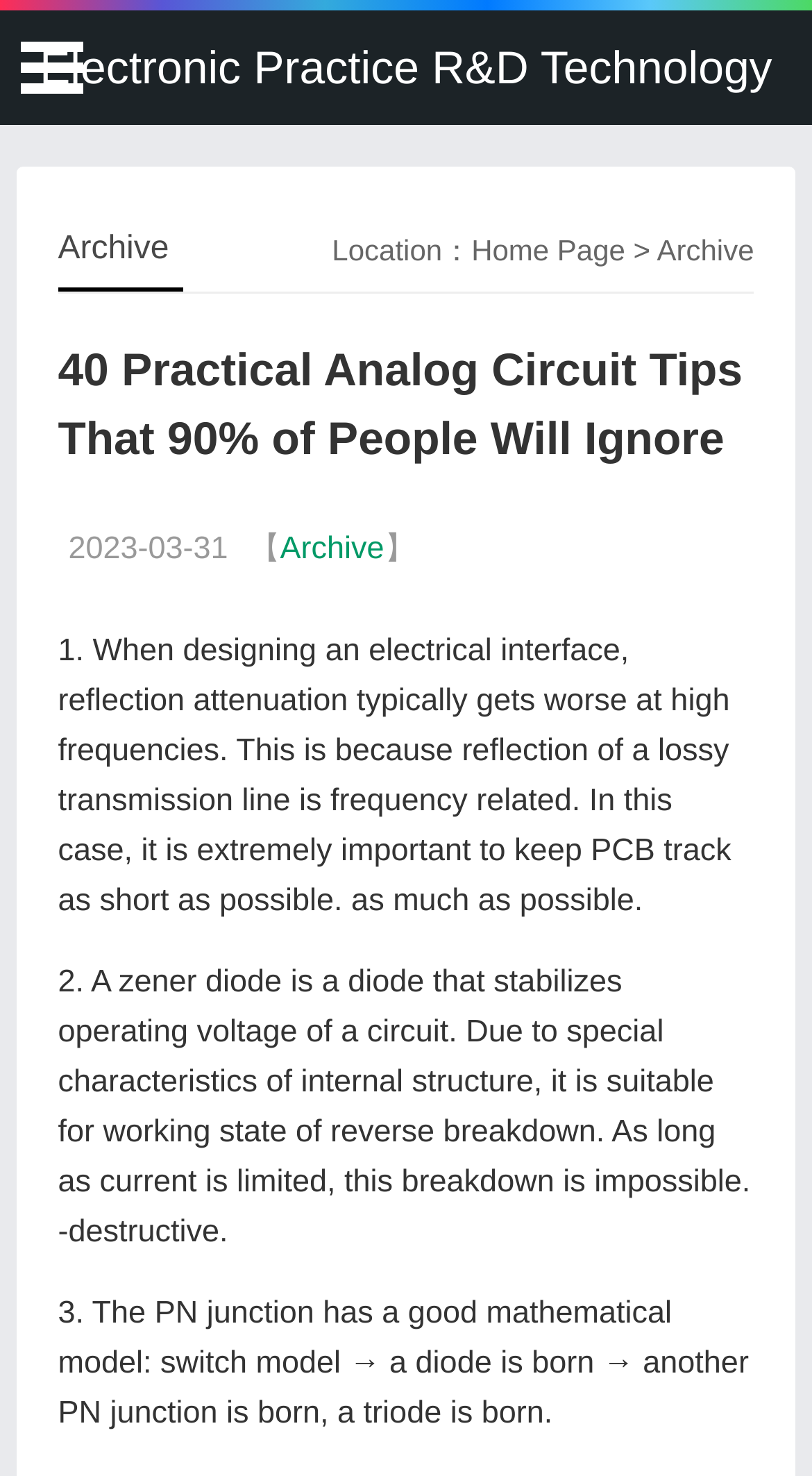Provide your answer in a single word or phrase: 
What is the importance of keeping PCB track short?

Reduce reflection attenuation